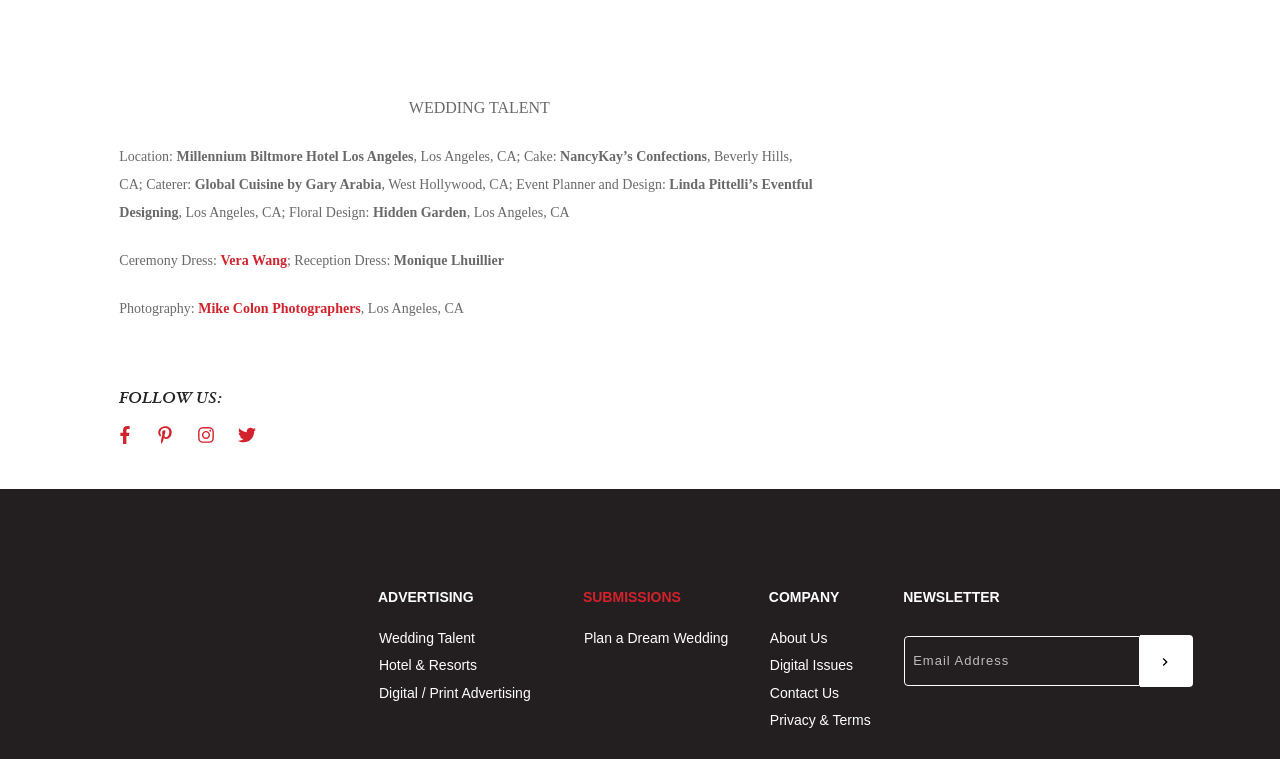Determine the bounding box coordinates for the clickable element to execute this instruction: "Click on the 'Mike Colon Photographers' link". Provide the coordinates as four float numbers between 0 and 1, i.e., [left, top, right, bottom].

[0.155, 0.397, 0.282, 0.416]